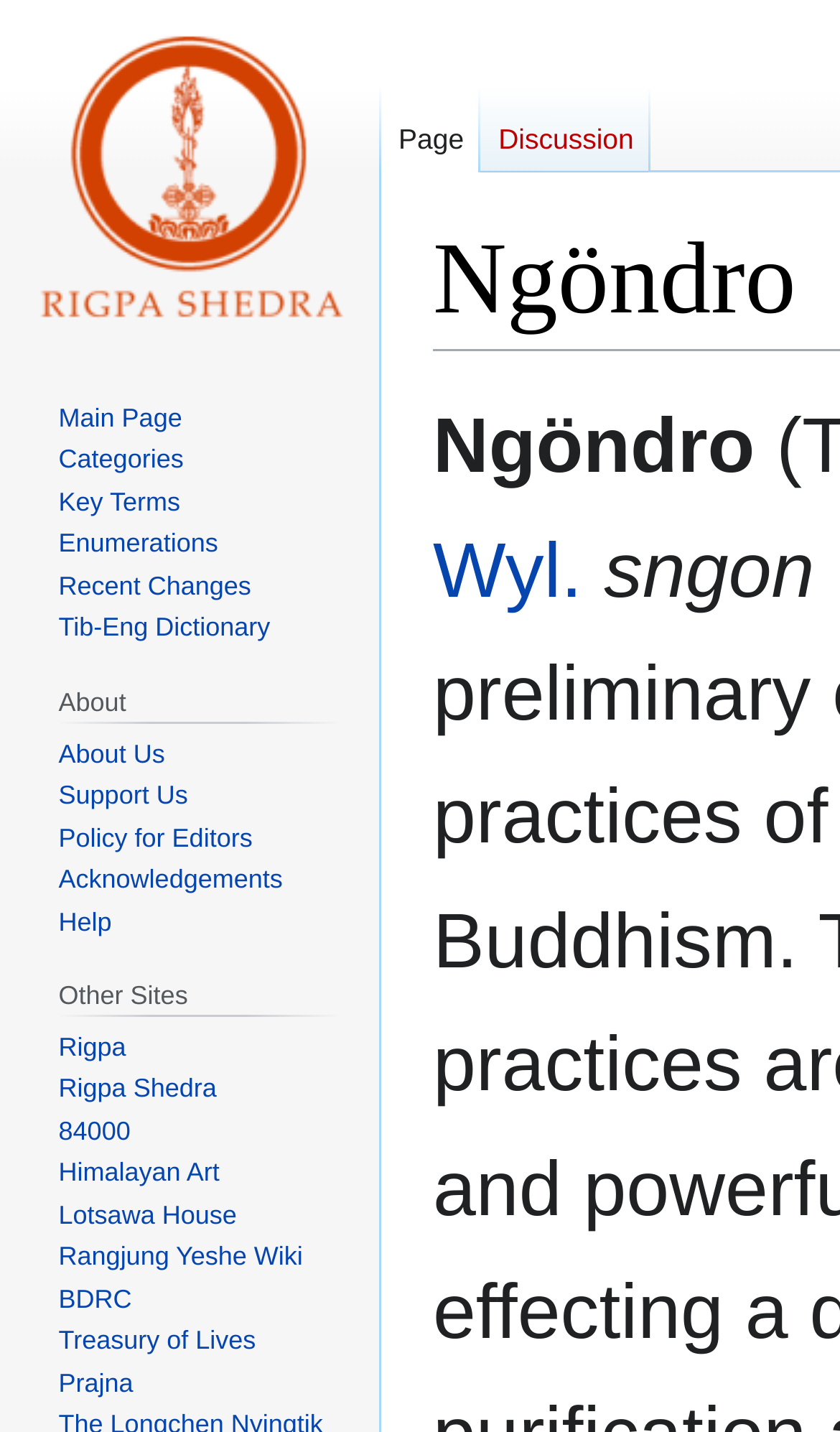Please specify the bounding box coordinates of the region to click in order to perform the following instruction: "Go to discussion page".

[0.573, 0.06, 0.775, 0.12]